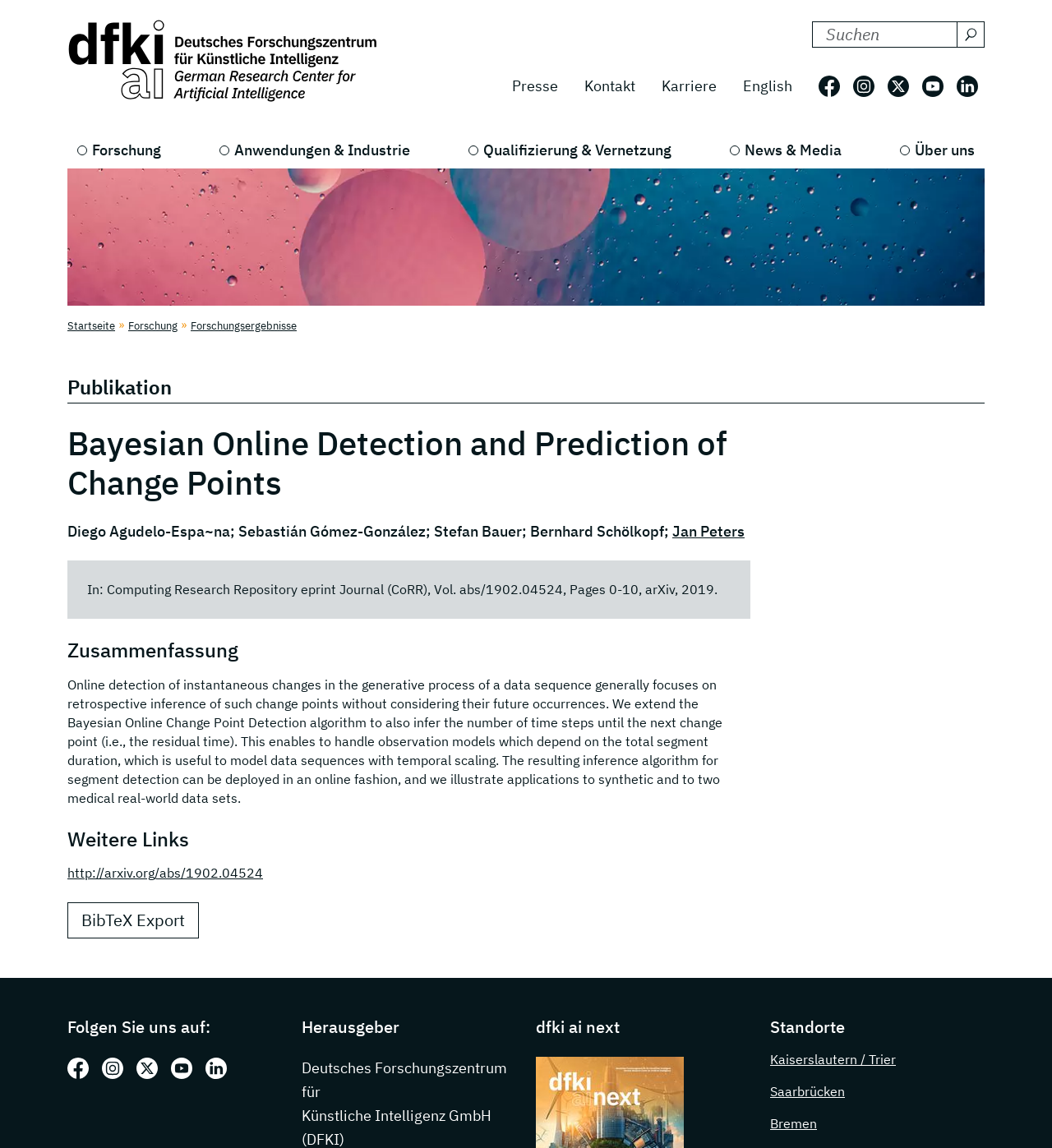Determine the bounding box of the UI component based on this description: "Folgen Sie uns auf: Youtube". The bounding box coordinates should be four float values between 0 and 1, i.e., [left, top, right, bottom].

[0.877, 0.065, 0.897, 0.084]